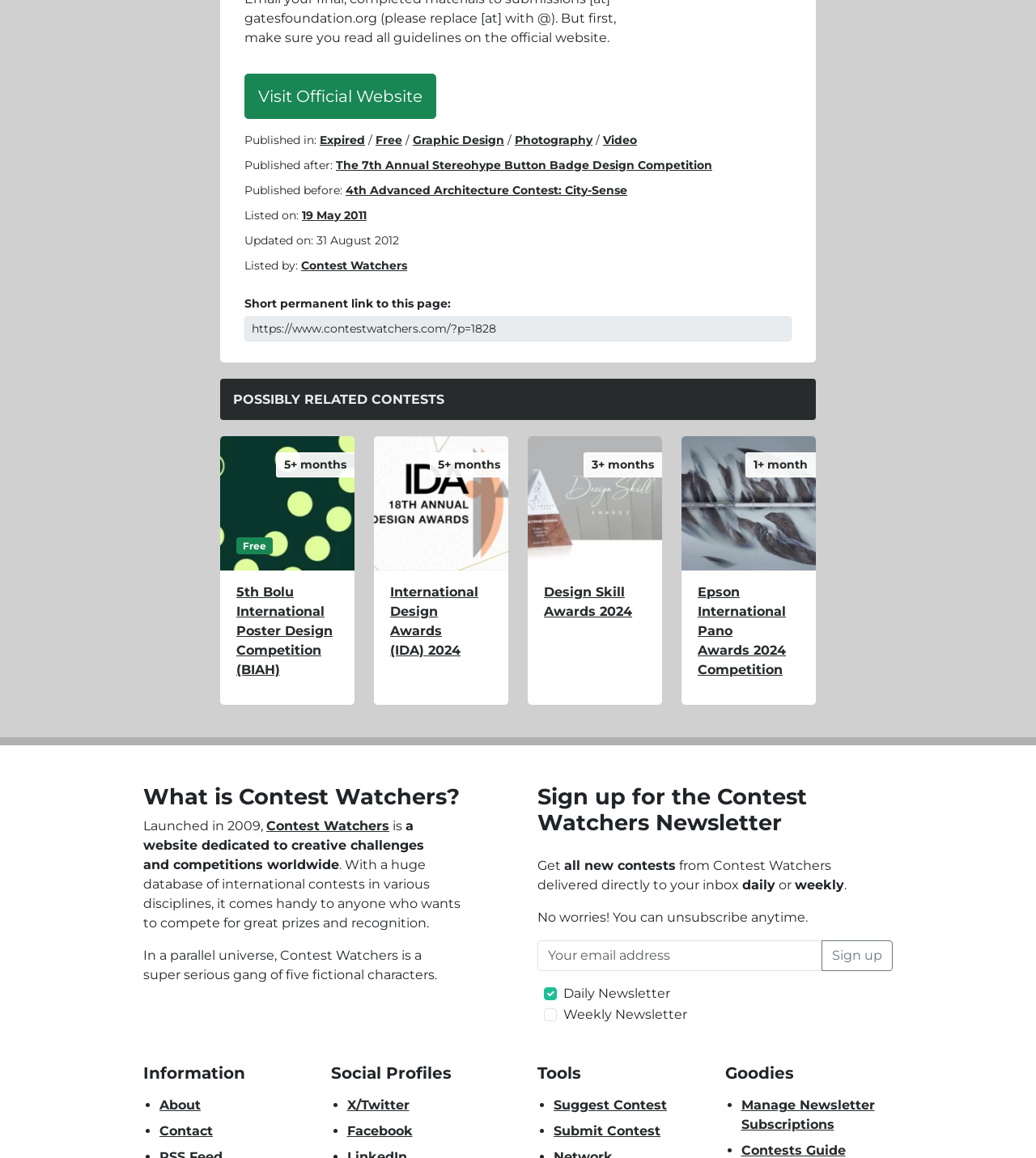Show the bounding box coordinates of the element that should be clicked to complete the task: "Check International Design Awards (IDA) 2024".

[0.361, 0.492, 0.491, 0.608]